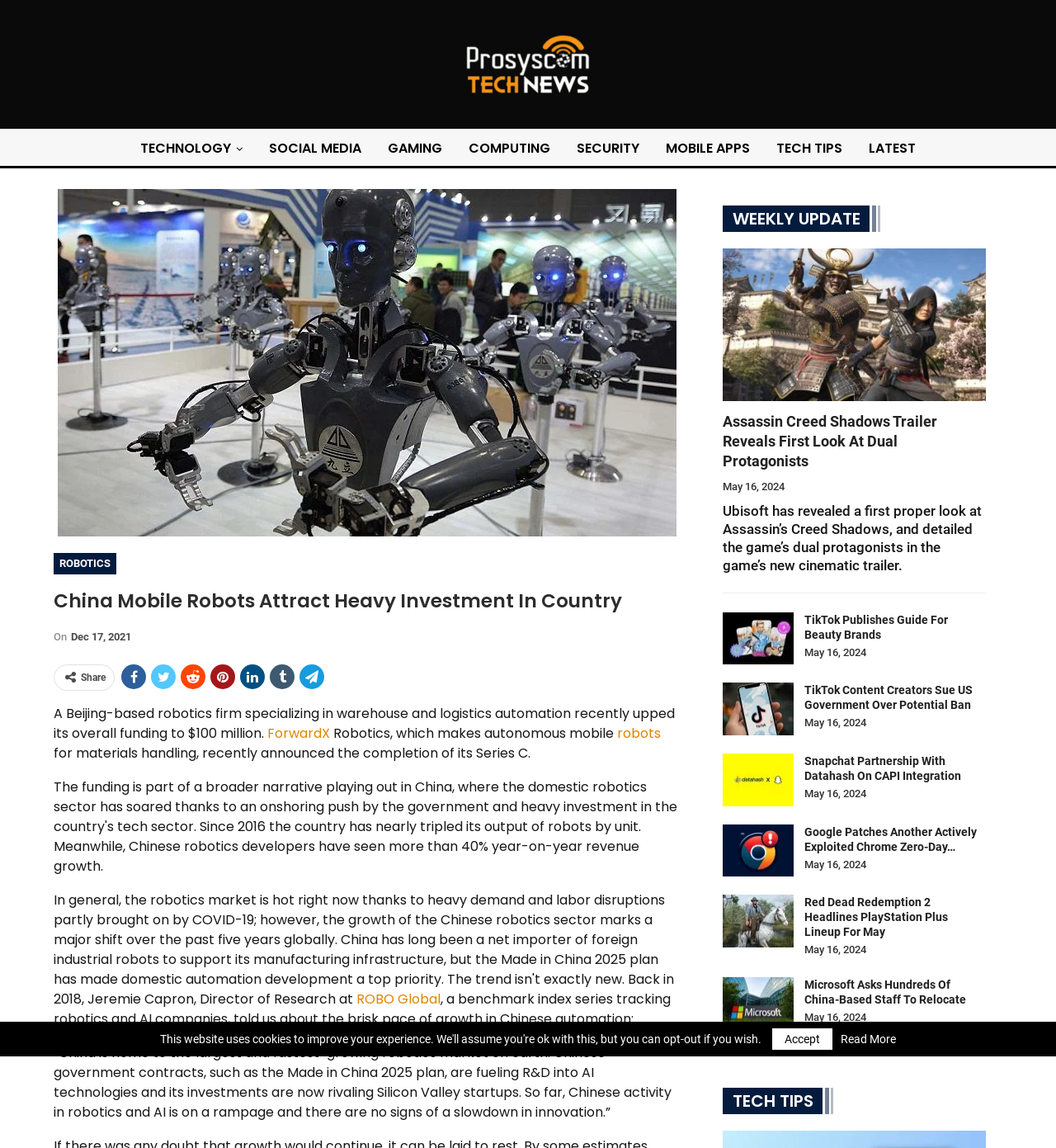Construct a thorough caption encompassing all aspects of the webpage.

This webpage appears to be a technology news website, with a focus on China's autonomous mobile robots industry. At the top of the page, there is a logo and a navigation menu with links to various technology categories, including TECHNOLOGY, SOCIAL MEDIA, GAMING, COMPUTING, SECURITY, MOBILE APPS, and TECH TIPS.

Below the navigation menu, there is a prominent headline "China Mobile Robots Attract Heavy Investment In Country" with a related image and a time stamp "Dec 17, 2021". The article discusses a Beijing-based robotics firm, ForwardX, which has received $100 million in funding for its warehouse and logistics automation technology.

To the right of the headline, there are social media sharing links and a "Share" button. Below the article, there are several other news articles and links, including one about ROBO Global, a benchmark index series tracking robotics and AI companies, and another about Assassin's Creed Shadows, a video game.

The page also features a section with multiple news articles and links, including topics such as TikTok, Snapchat, Google, and Microsoft. Each article has a time stamp and a brief summary. At the bottom of the page, there are links to accept terms and conditions and to read more.

Overall, the webpage is densely packed with information and links, with a focus on technology news and updates.